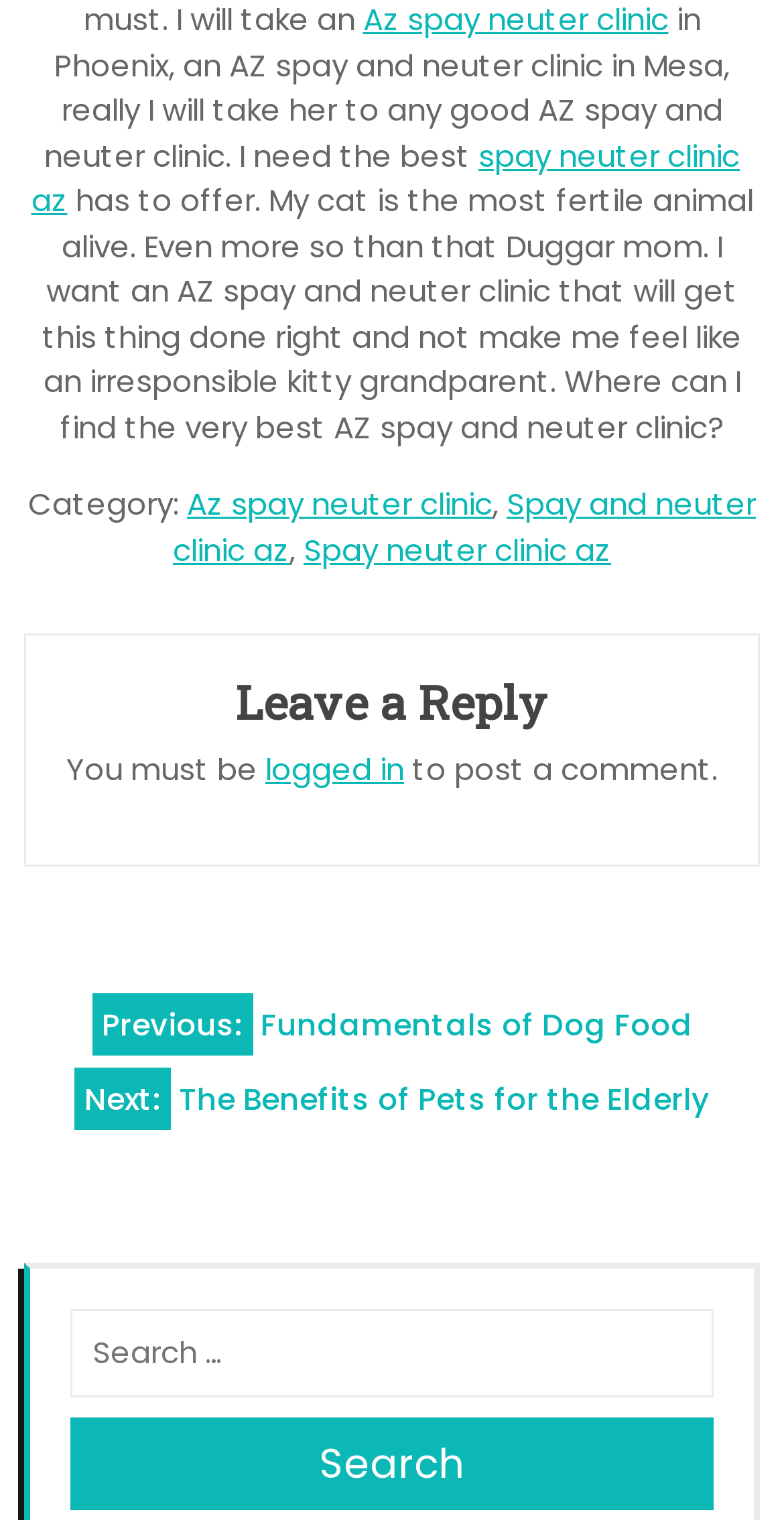What is the topic of the post?
Give a one-word or short-phrase answer derived from the screenshot.

AZ spay and neuter clinic